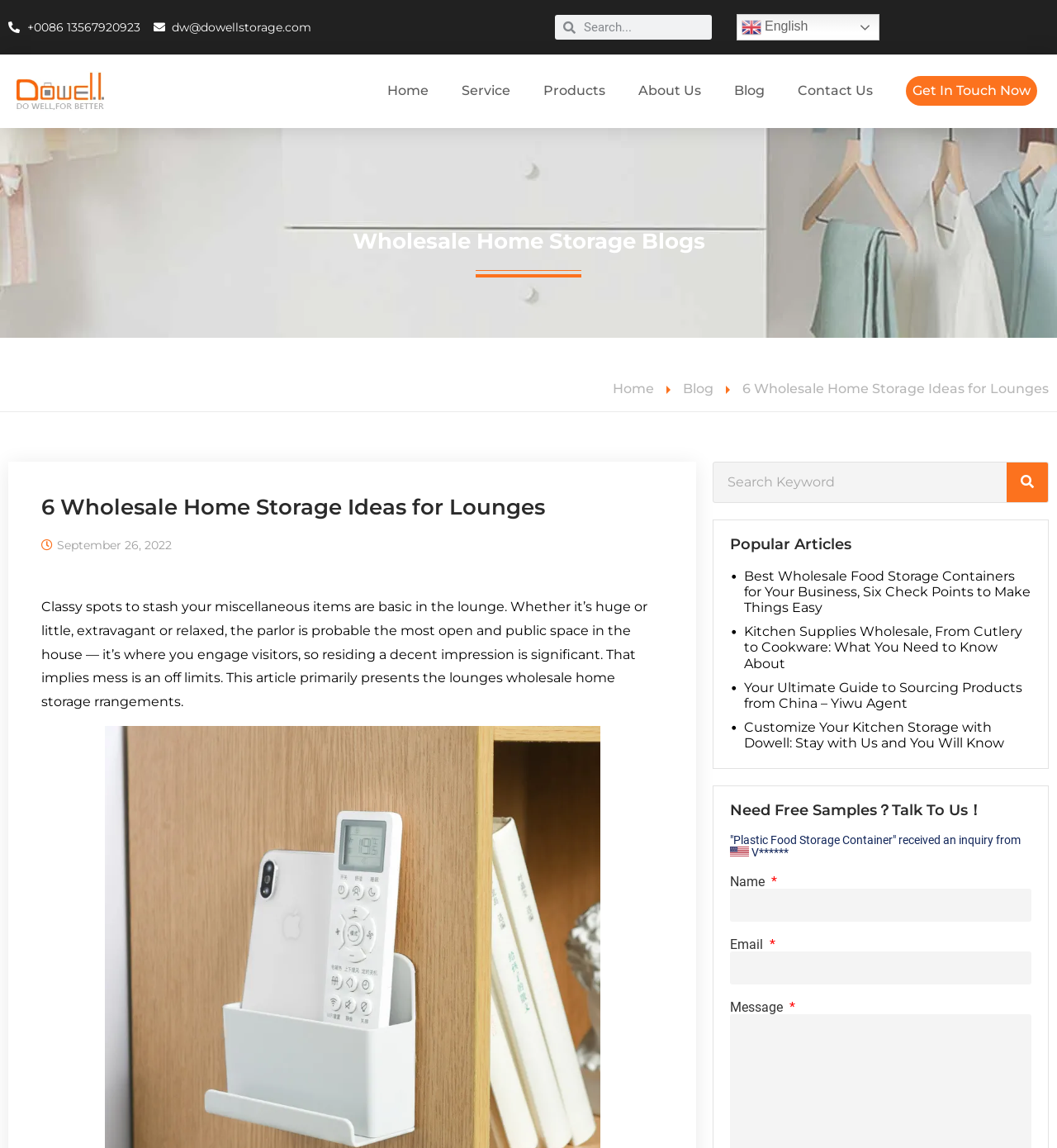Please identify the bounding box coordinates of the area that needs to be clicked to fulfill the following instruction: "Get free samples of wholesale home storage products."

[0.691, 0.699, 0.976, 0.712]